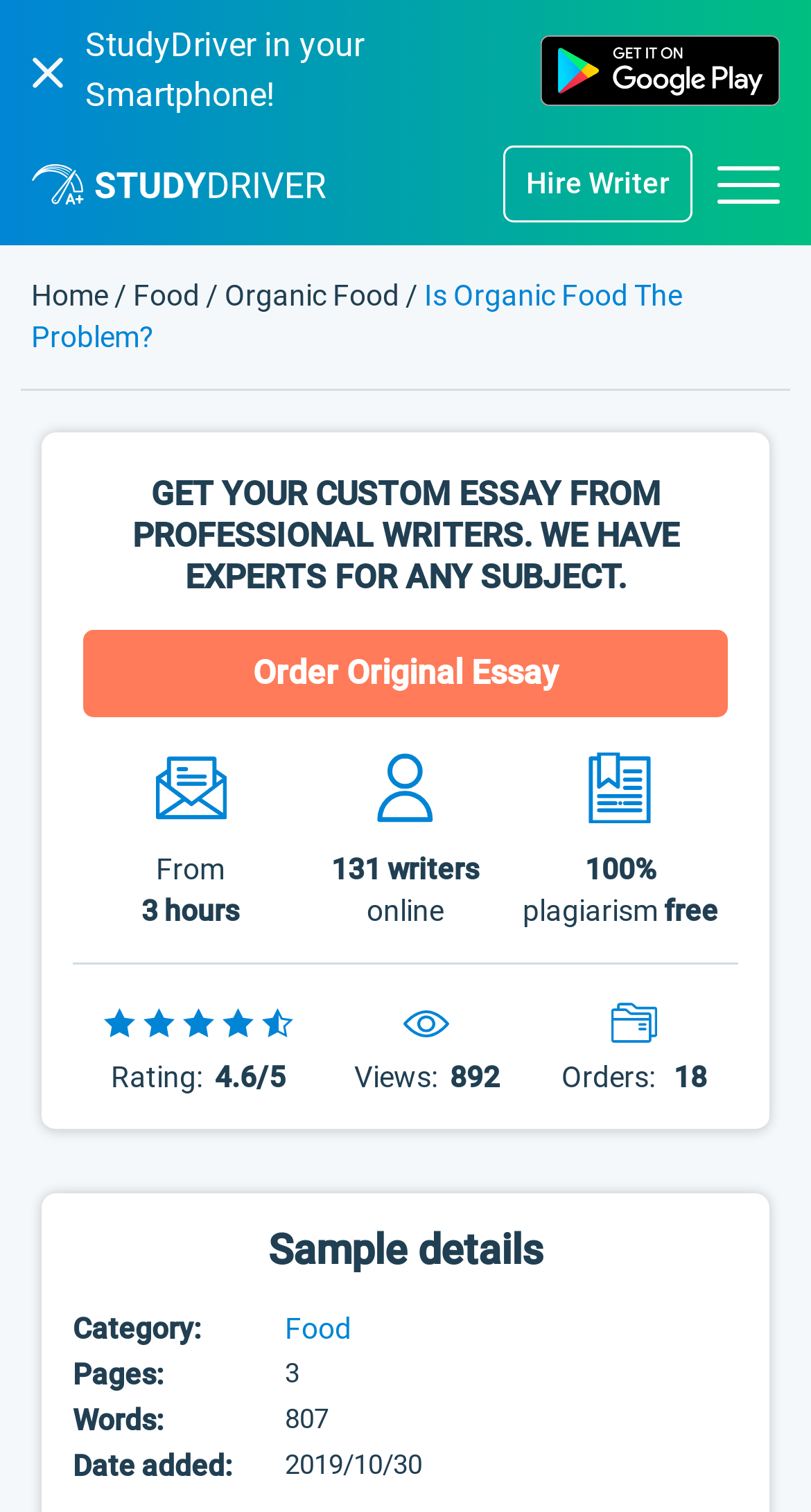How many pages does the essay have?
Answer the question with as much detail as possible.

I obtained the answer by looking at the table that provides details about the essay, where it specifies the number of pages as 3.